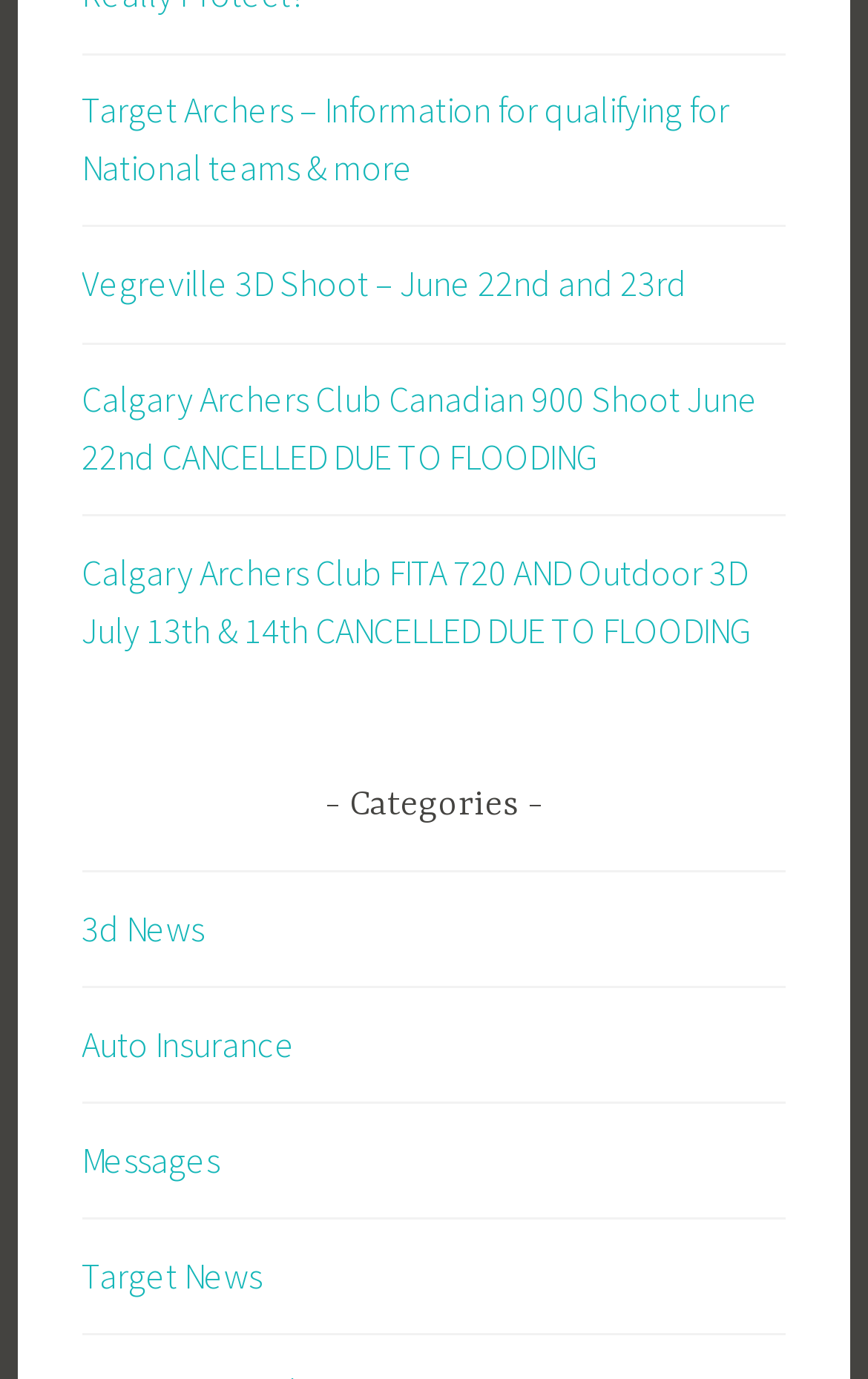How many links are listed under the 'Categories' section?
Ensure your answer is thorough and detailed.

There are four links listed under the 'Categories' section: '3d News', 'Auto Insurance', 'Messages', and 'Target News'.